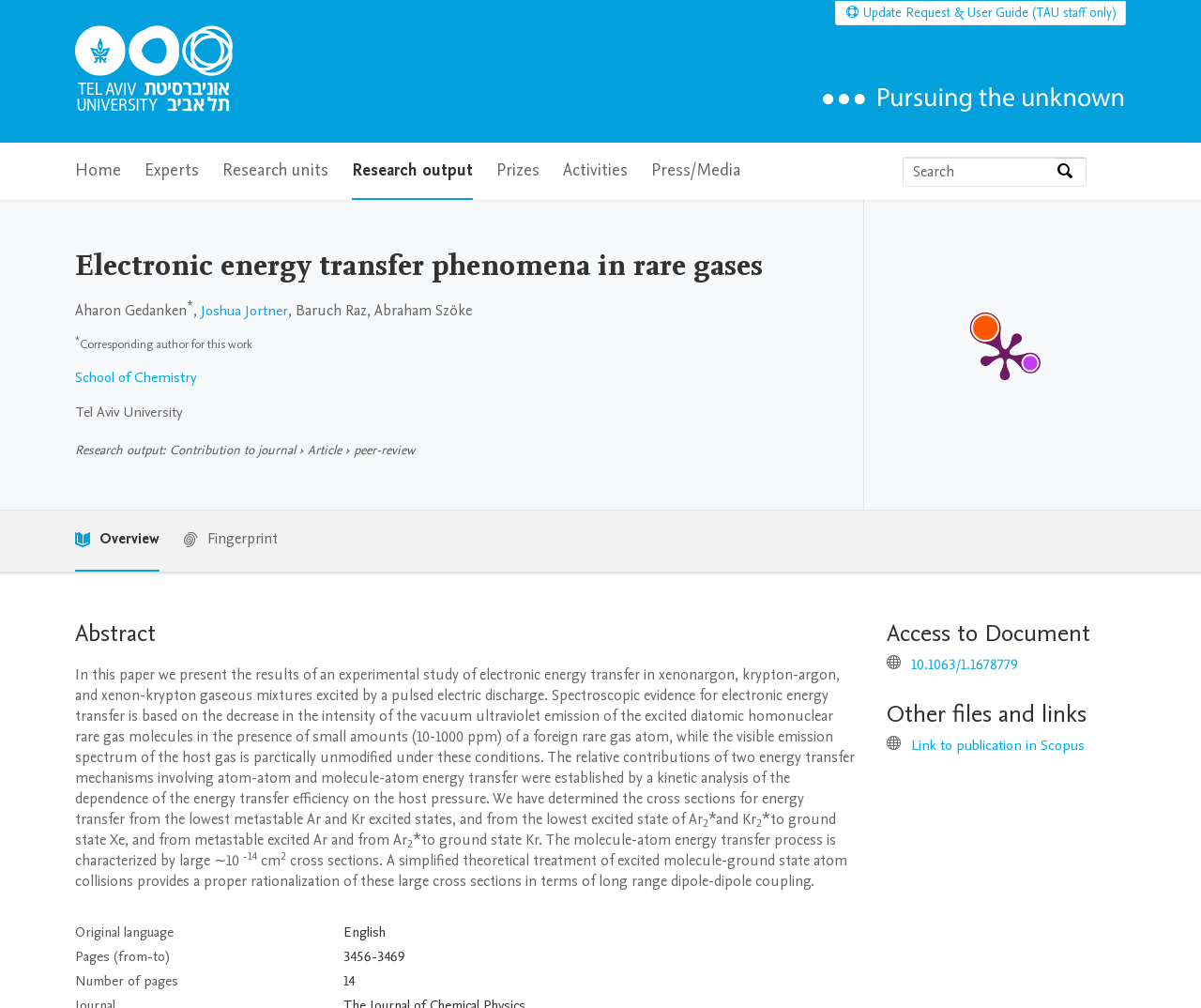Please reply to the following question using a single word or phrase: 
What is the name of the university?

Tel Aviv University